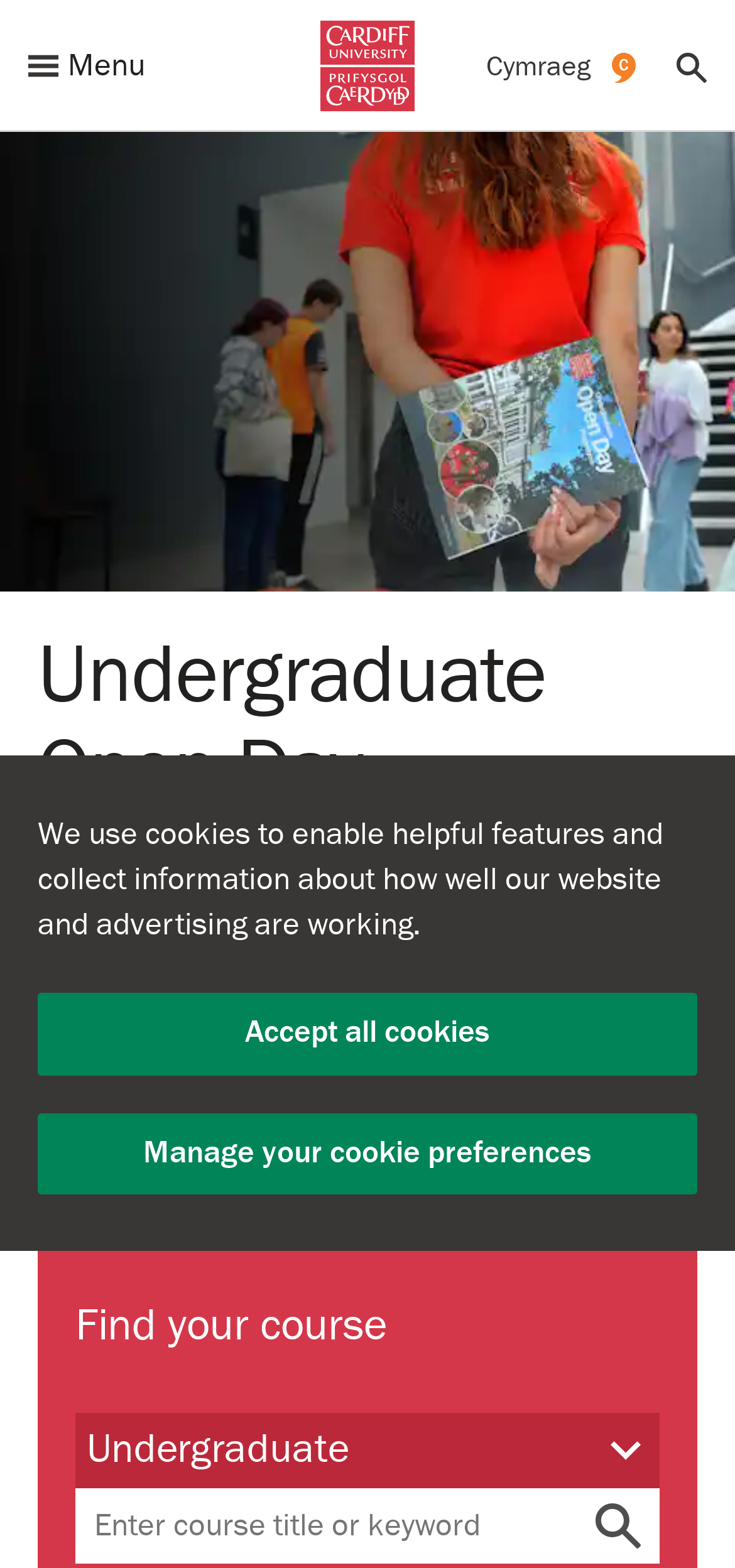Please find the bounding box coordinates for the clickable element needed to perform this instruction: "Book your place for the open day".

[0.051, 0.684, 0.503, 0.744]